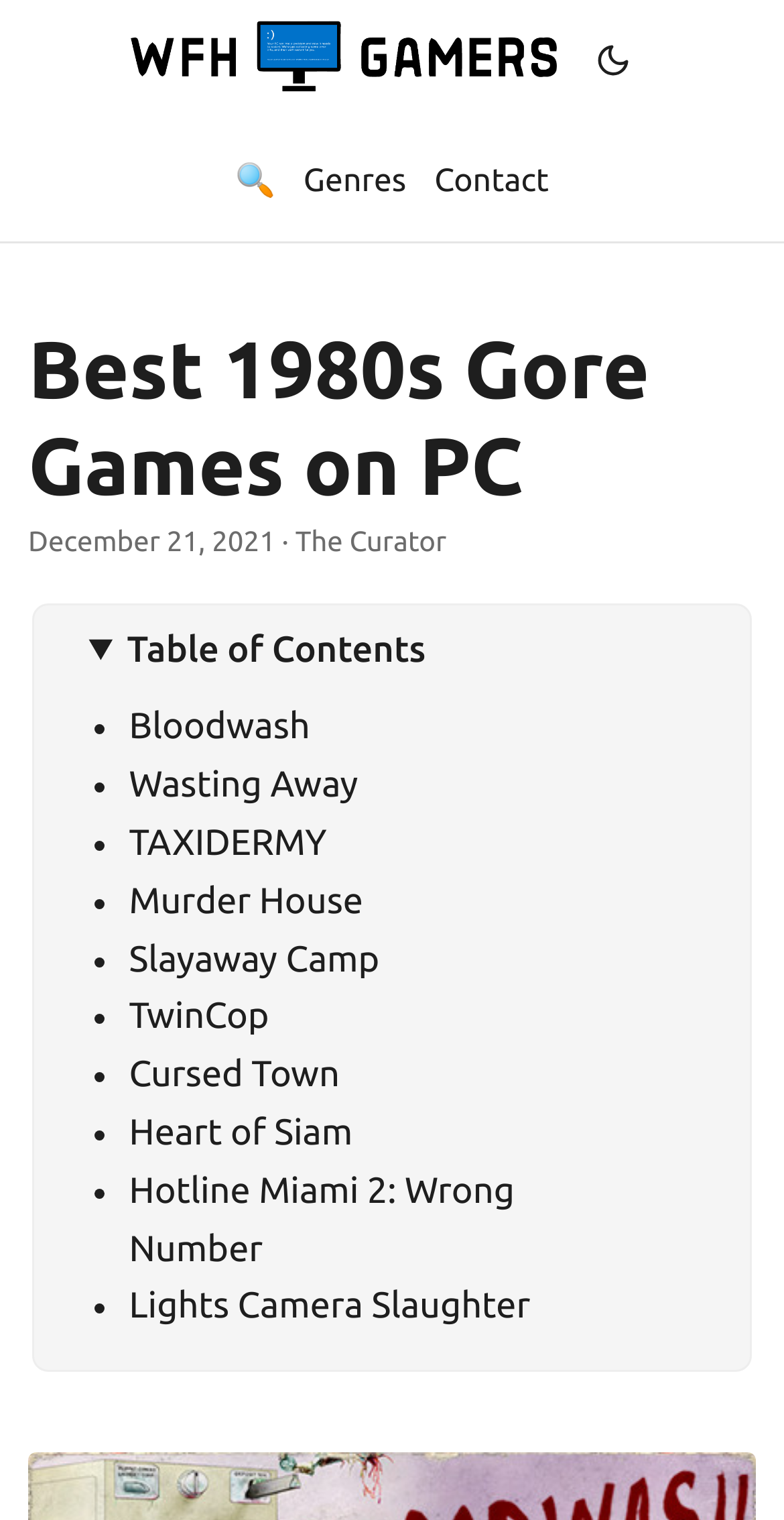Use a single word or phrase to answer the question:
How many games are listed on the webpage?

12